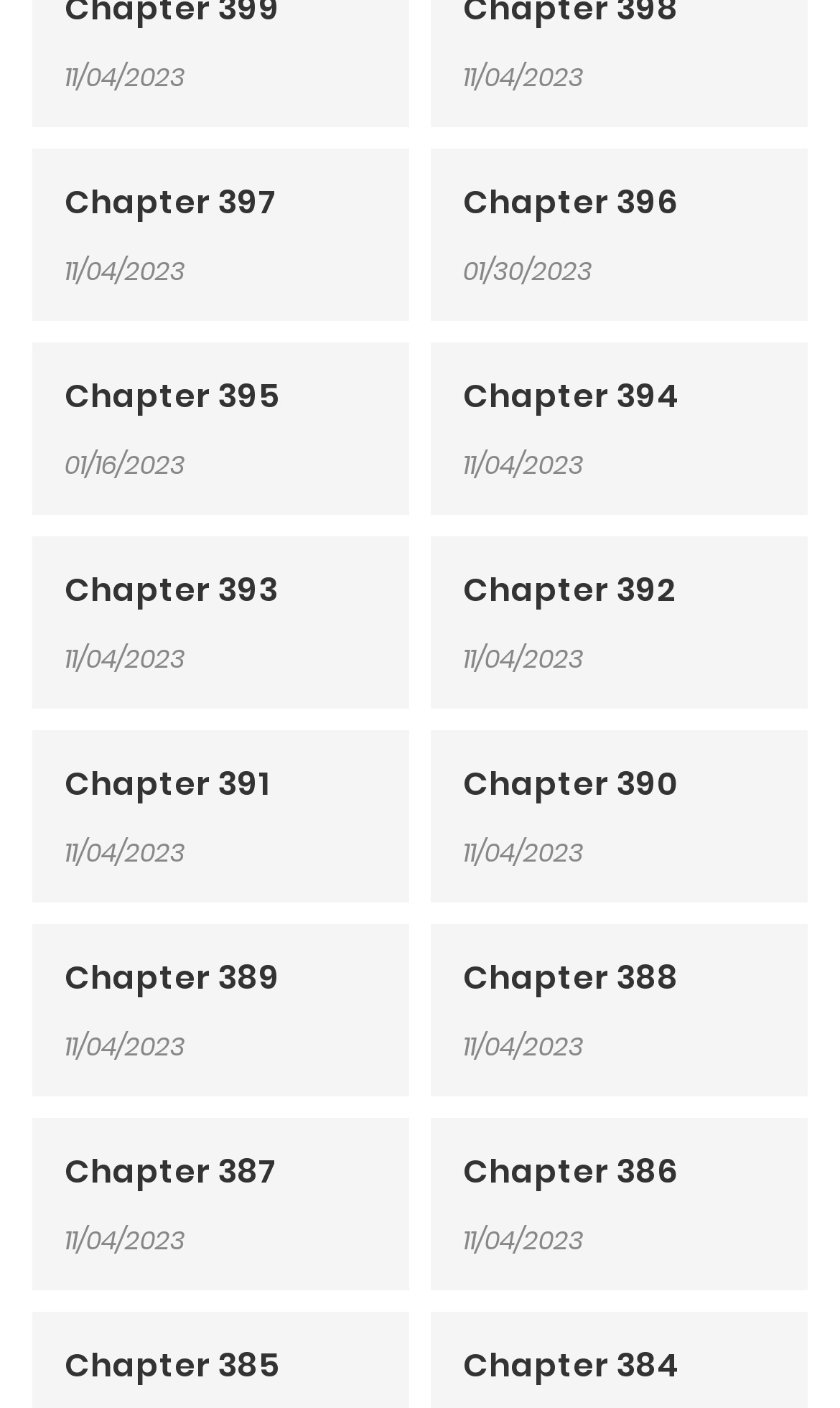Determine the bounding box coordinates of the section to be clicked to follow the instruction: "Learn more about Webula". The coordinates should be given as four float numbers between 0 and 1, formatted as [left, top, right, bottom].

None